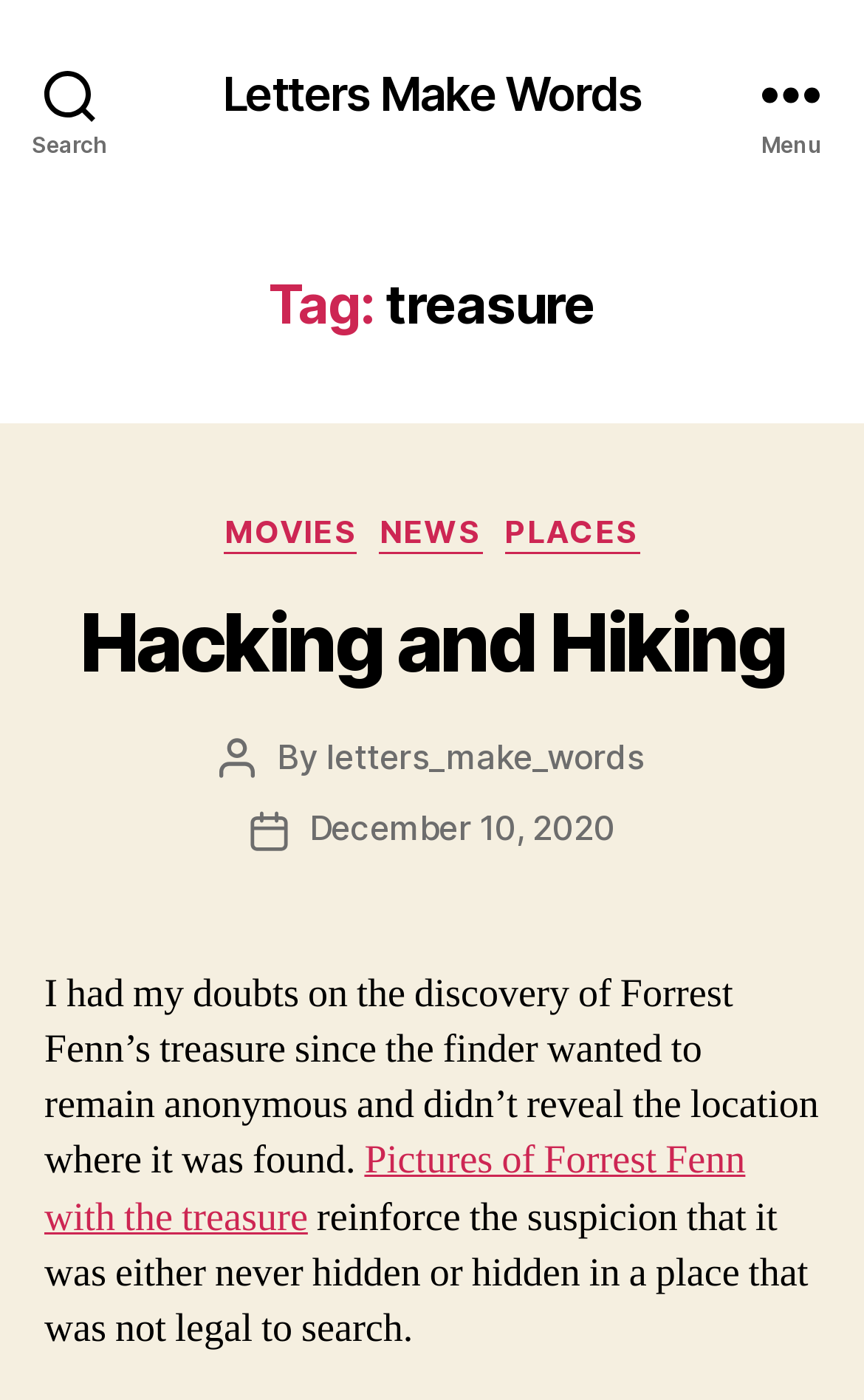What is the category of the article?
Utilize the image to construct a detailed and well-explained answer.

I determined the category of the article by looking at the heading 'Hacking and Hiking' which is a subheading under the 'Categories' section.